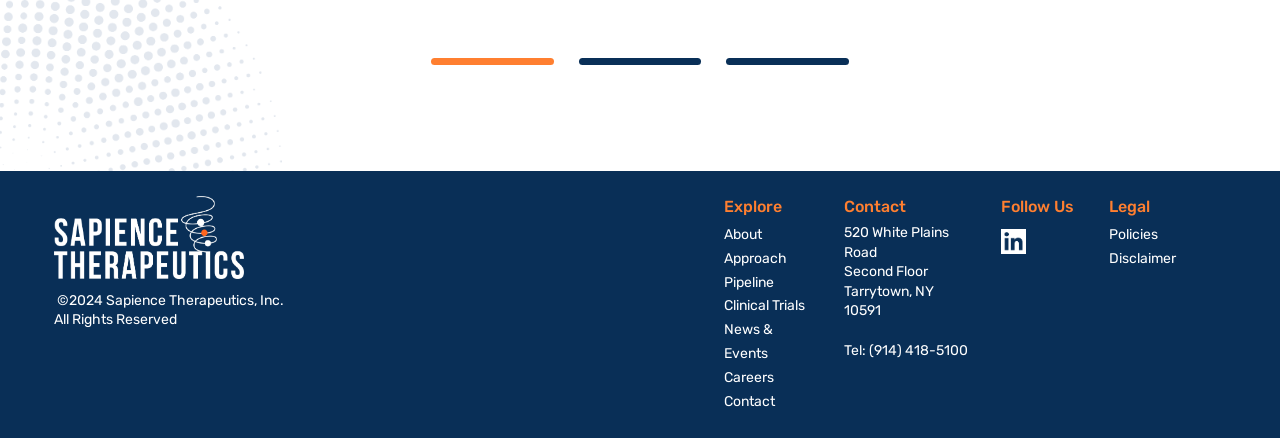What are the main sections of the website?
Give a detailed and exhaustive answer to the question.

The main sections of the website can be found in the middle of the webpage, with links to 'About', 'Approach', 'Pipeline', 'Clinical Trials', 'News & Events', 'Careers', and 'Contact', indicating the different areas of the website that users can explore.